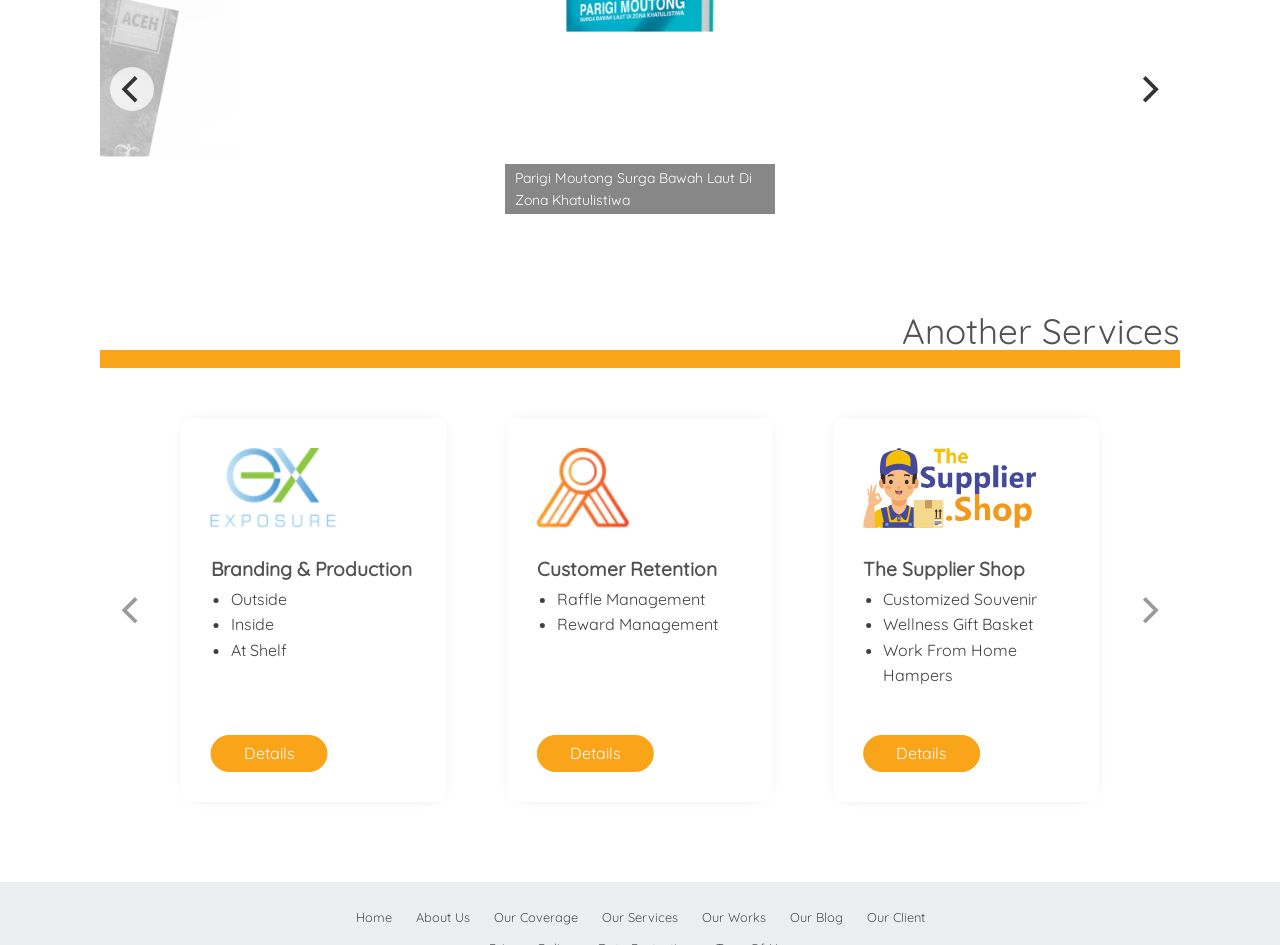Find the bounding box coordinates of the area to click in order to follow the instruction: "go to next page".

[0.88, 0.071, 0.914, 0.118]